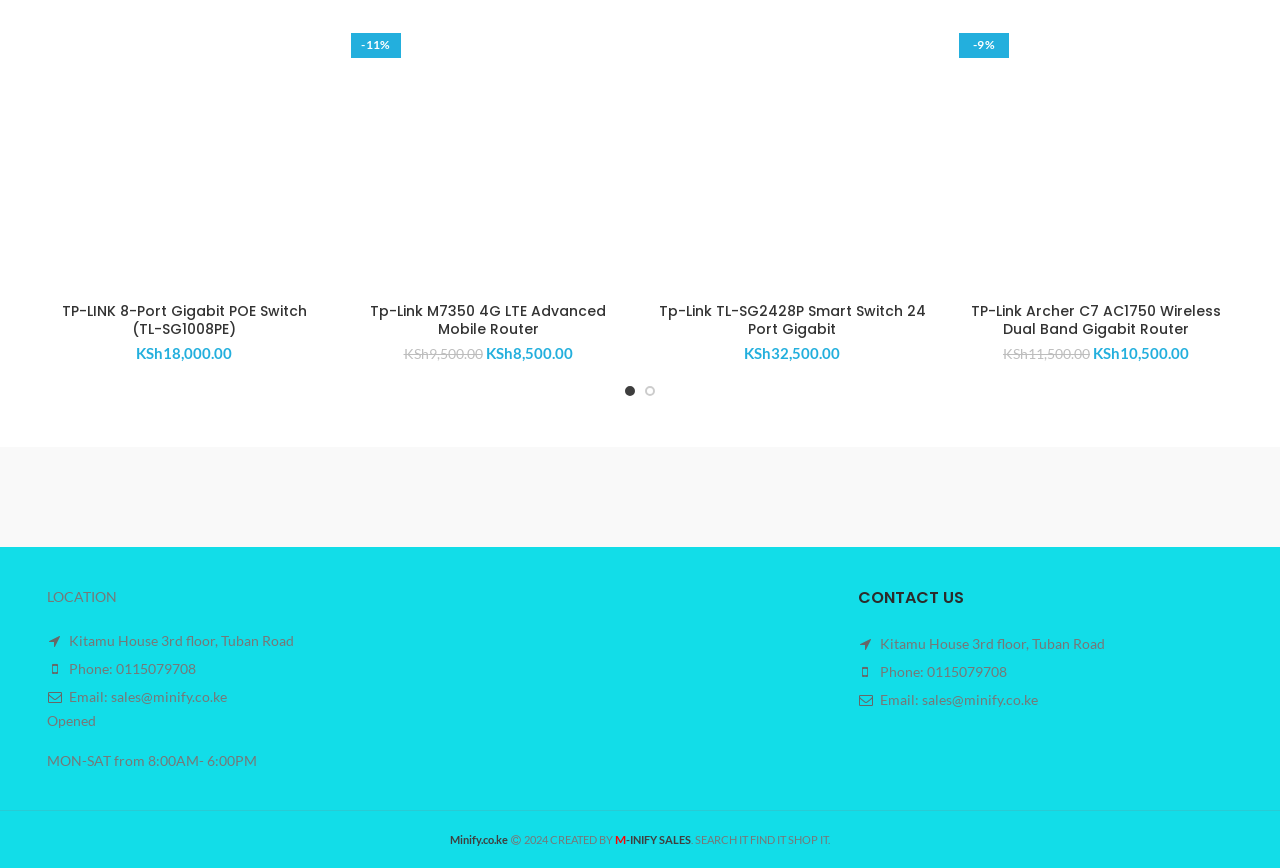Please locate the bounding box coordinates of the element that should be clicked to complete the given instruction: "View details of TP-Link TL-SG2428P Smart Switch 24 Port Gigabit".

[0.512, 0.348, 0.726, 0.39]